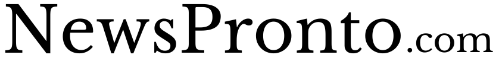What is the focus of NewsPronto? Observe the screenshot and provide a one-word or short phrase answer.

Providing timely news updates